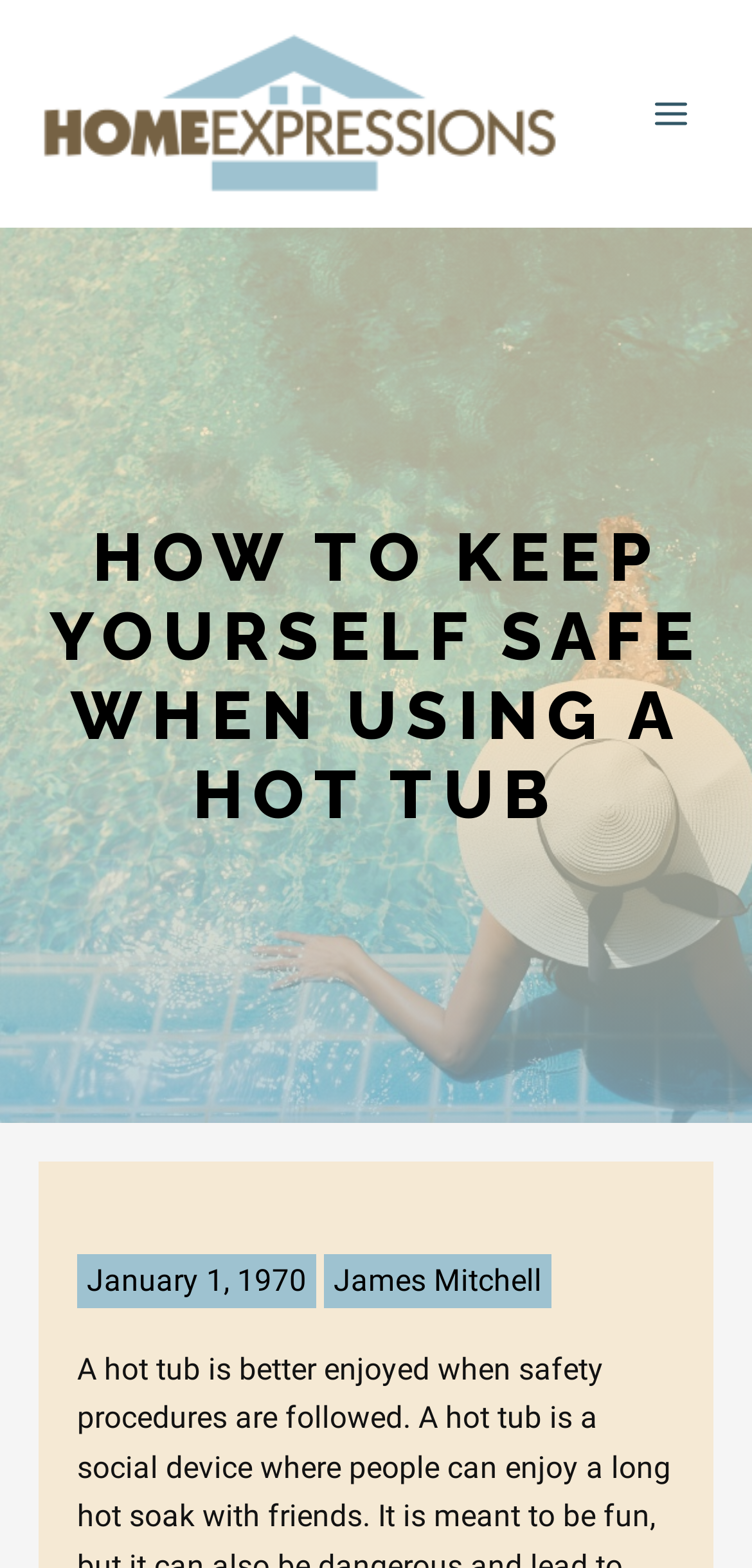What is the logo of the website?
Answer the question with a single word or phrase by looking at the picture.

Home Expressions